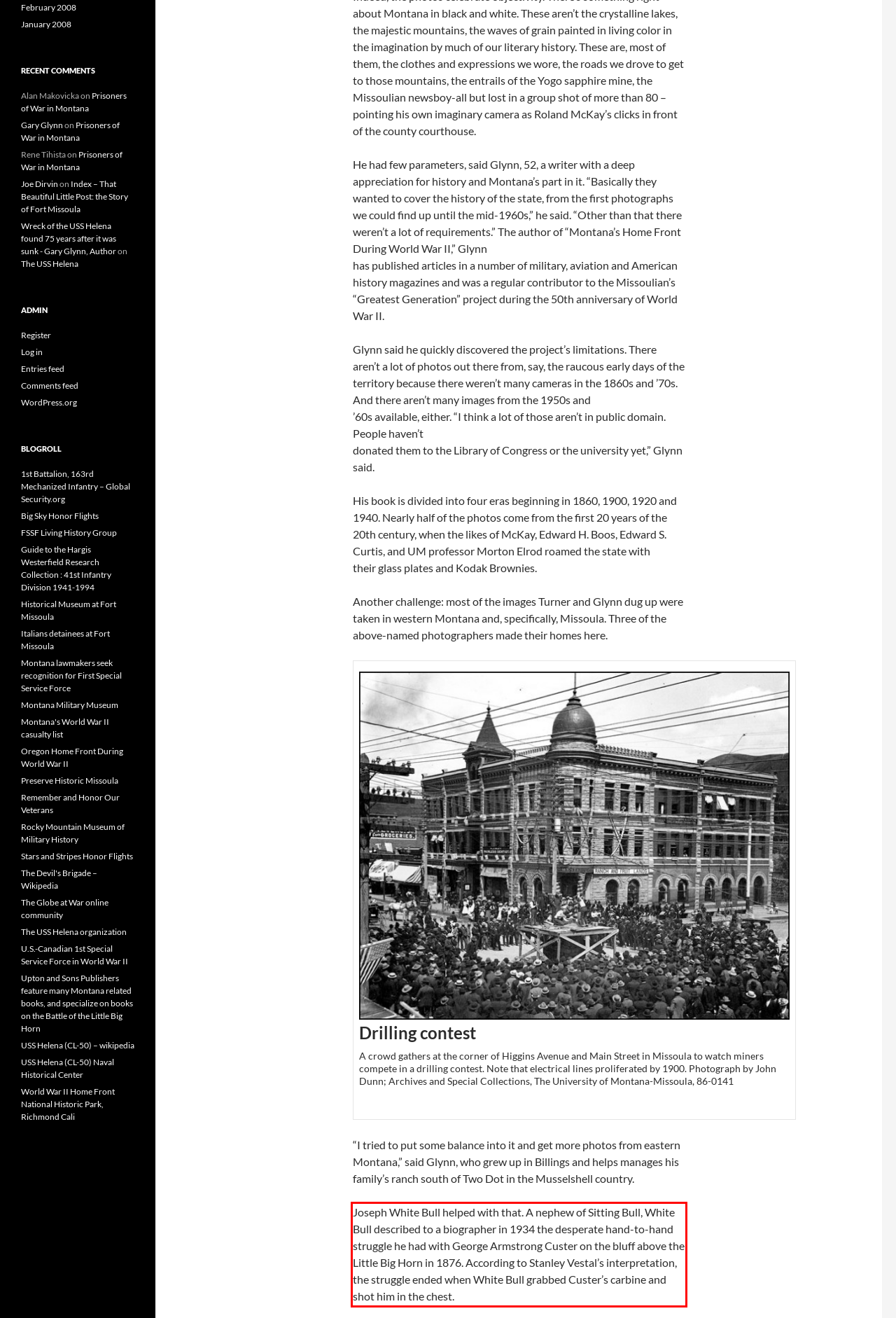Examine the webpage screenshot, find the red bounding box, and extract the text content within this marked area.

Joseph White Bull helped with that. A nephew of Sitting Bull, White Bull described to a biographer in 1934 the desperate hand-to-hand struggle he had with George Armstrong Custer on the bluff above the Little Big Horn in 1876. According to Stanley Vestal’s interpretation, the struggle ended when White Bull grabbed Custer’s carbine and shot him in the chest.